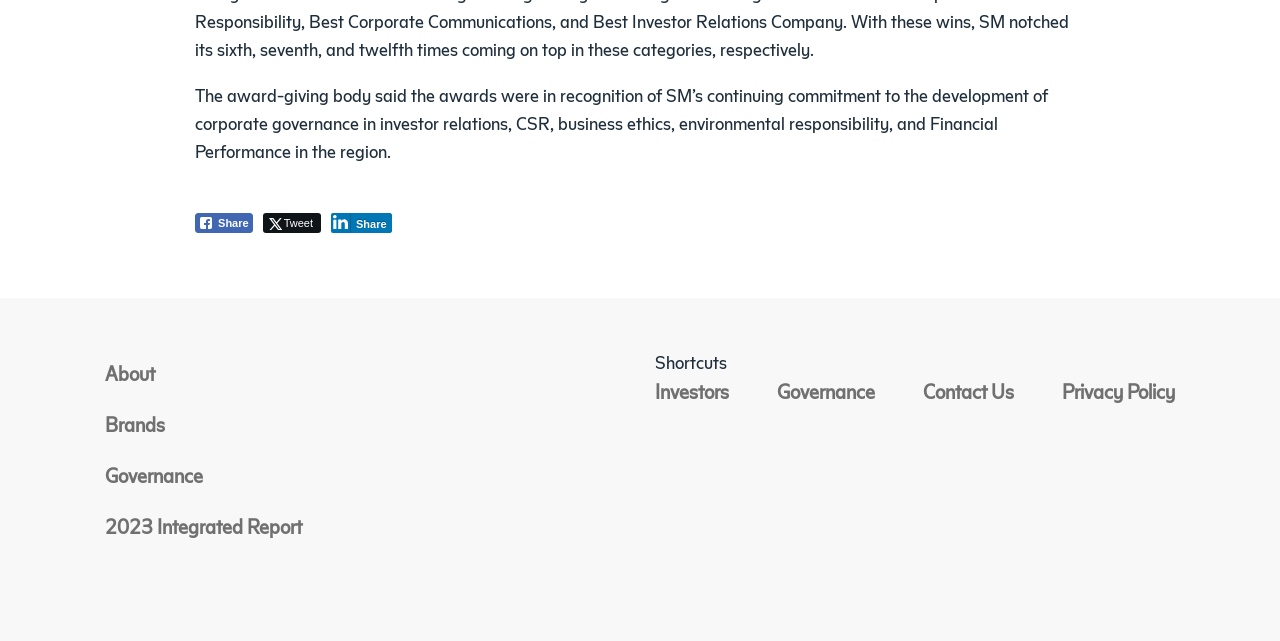Can you find the bounding box coordinates for the element to click on to achieve the instruction: "Go to Investors page"?

[0.512, 0.591, 0.57, 0.628]